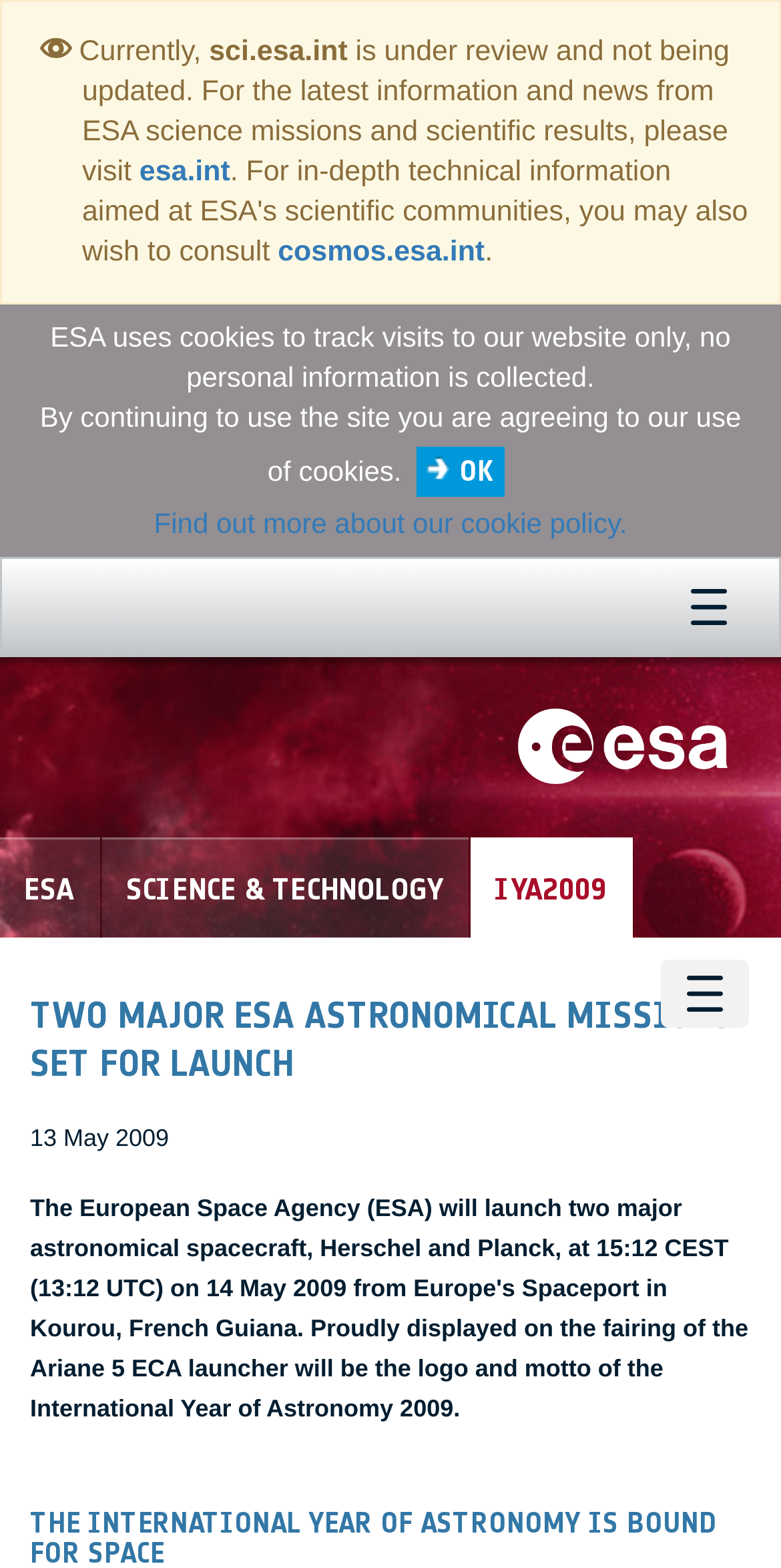What is the purpose of the button with the text 'Toggle navigation'?
Carefully analyze the image and provide a thorough answer to the question.

The purpose of the button with the text 'Toggle navigation' can be inferred by its text and its location on the webpage. It is likely that this button is used to toggle the navigation menu on and off.